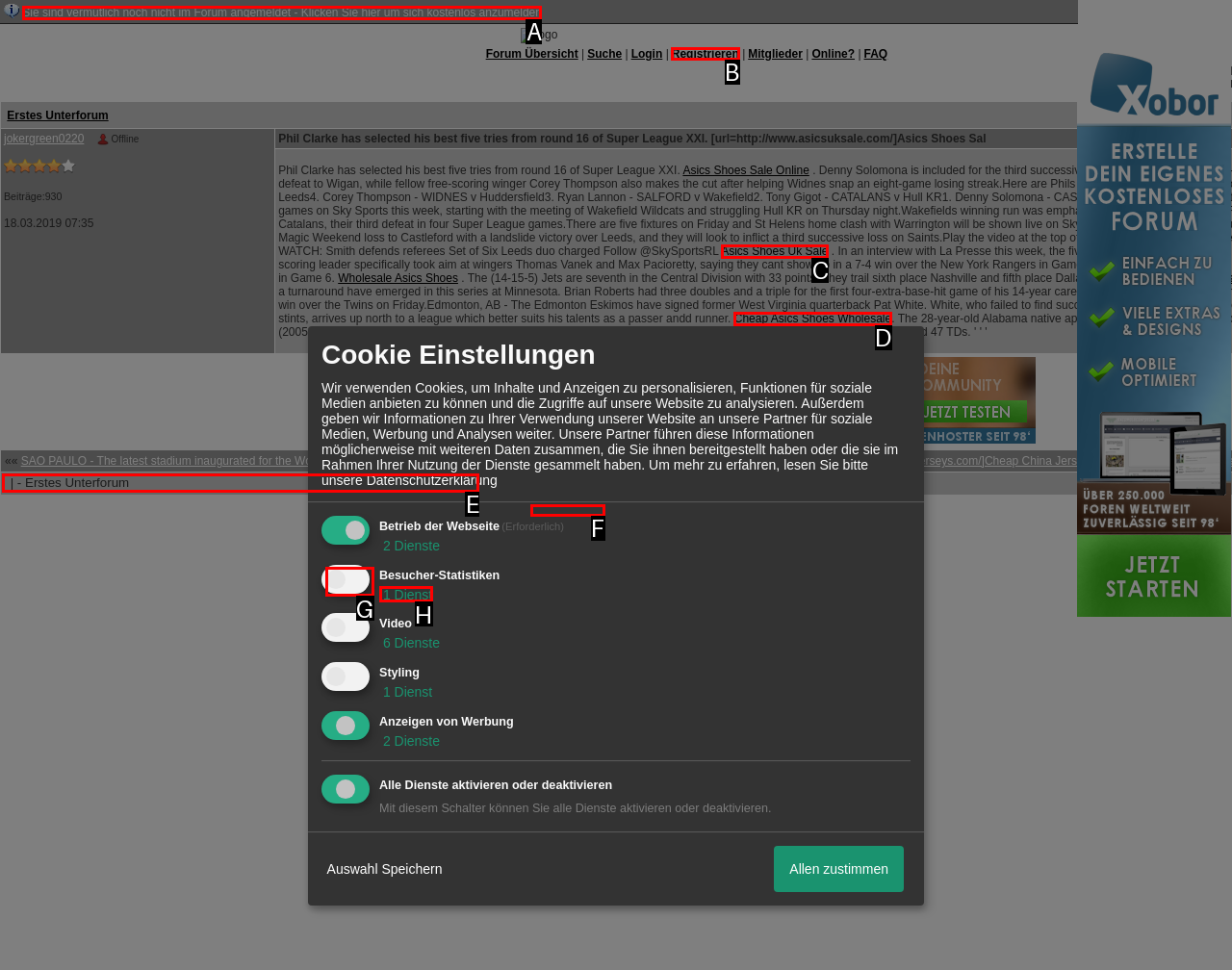Which lettered option should be clicked to perform the following task: Click on the 'Registrieren' link
Respond with the letter of the appropriate option.

B